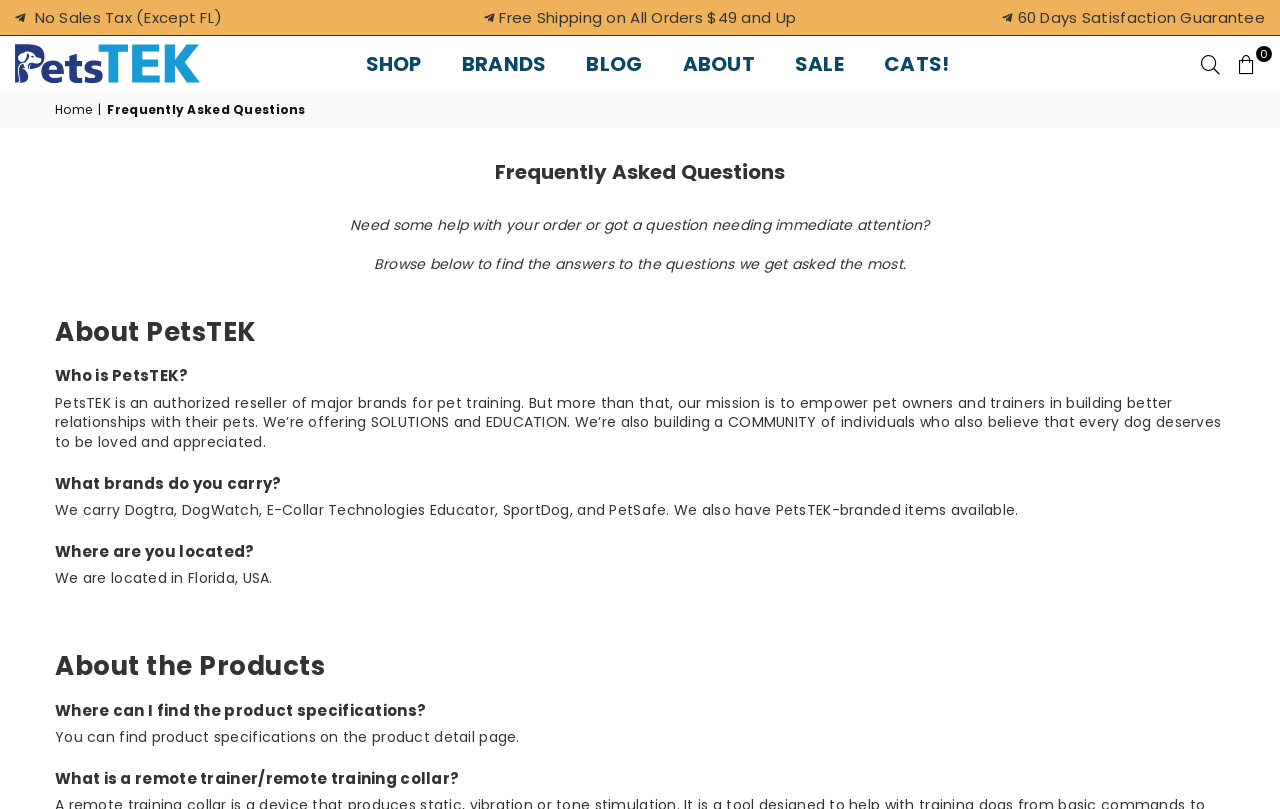Where can I find product specifications?
Answer the question with a detailed and thorough explanation.

I found the answer by reading the StaticText element with the text 'You can find product specifications on the product detail page.' under the 'Where can I find the product specifications?' heading, which provides the location where product specifications can be found.